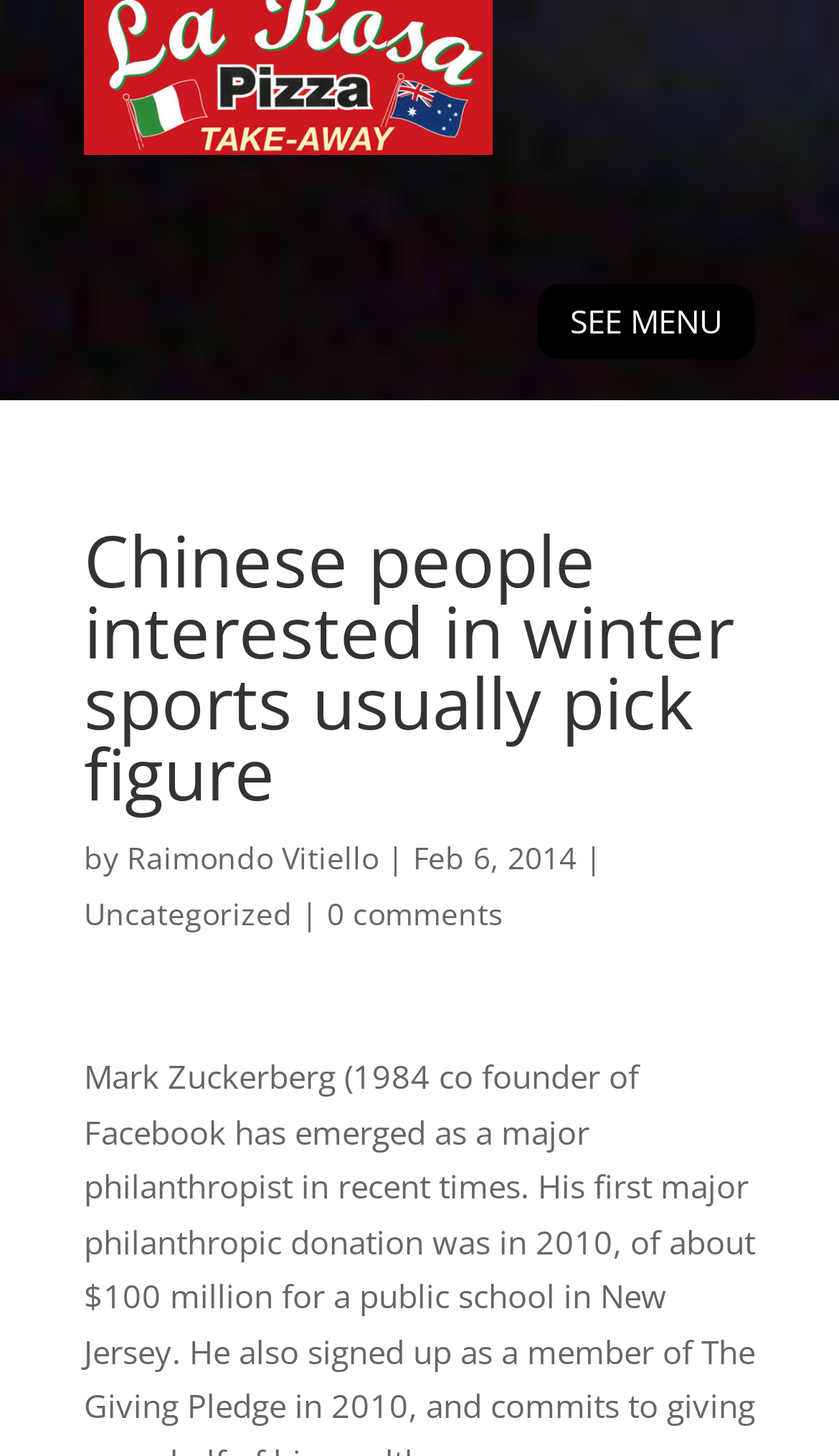Using the provided element description: "Uncategorized", determine the bounding box coordinates of the corresponding UI element in the screenshot.

[0.1, 0.613, 0.349, 0.641]